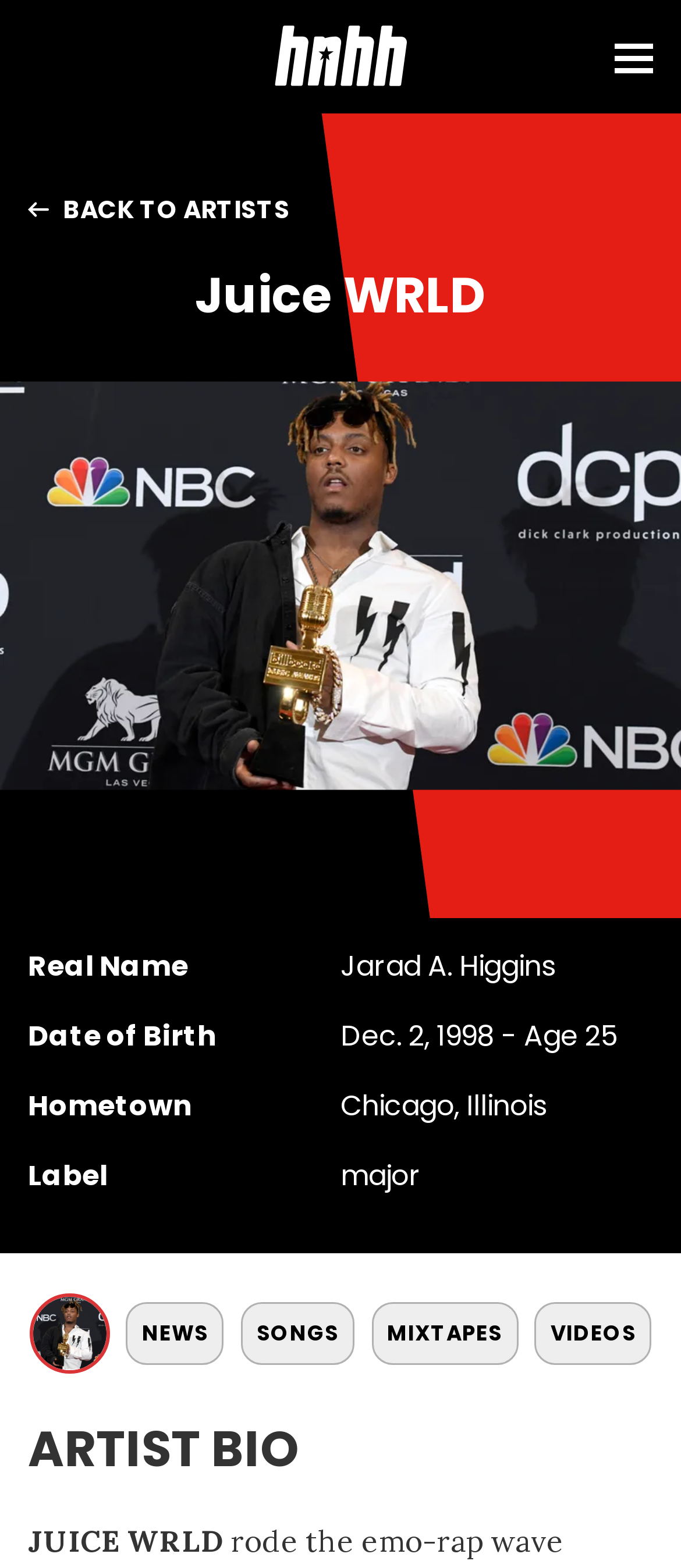What section of the webpage is focused on?
Look at the screenshot and respond with one word or a short phrase.

Juice WRLD